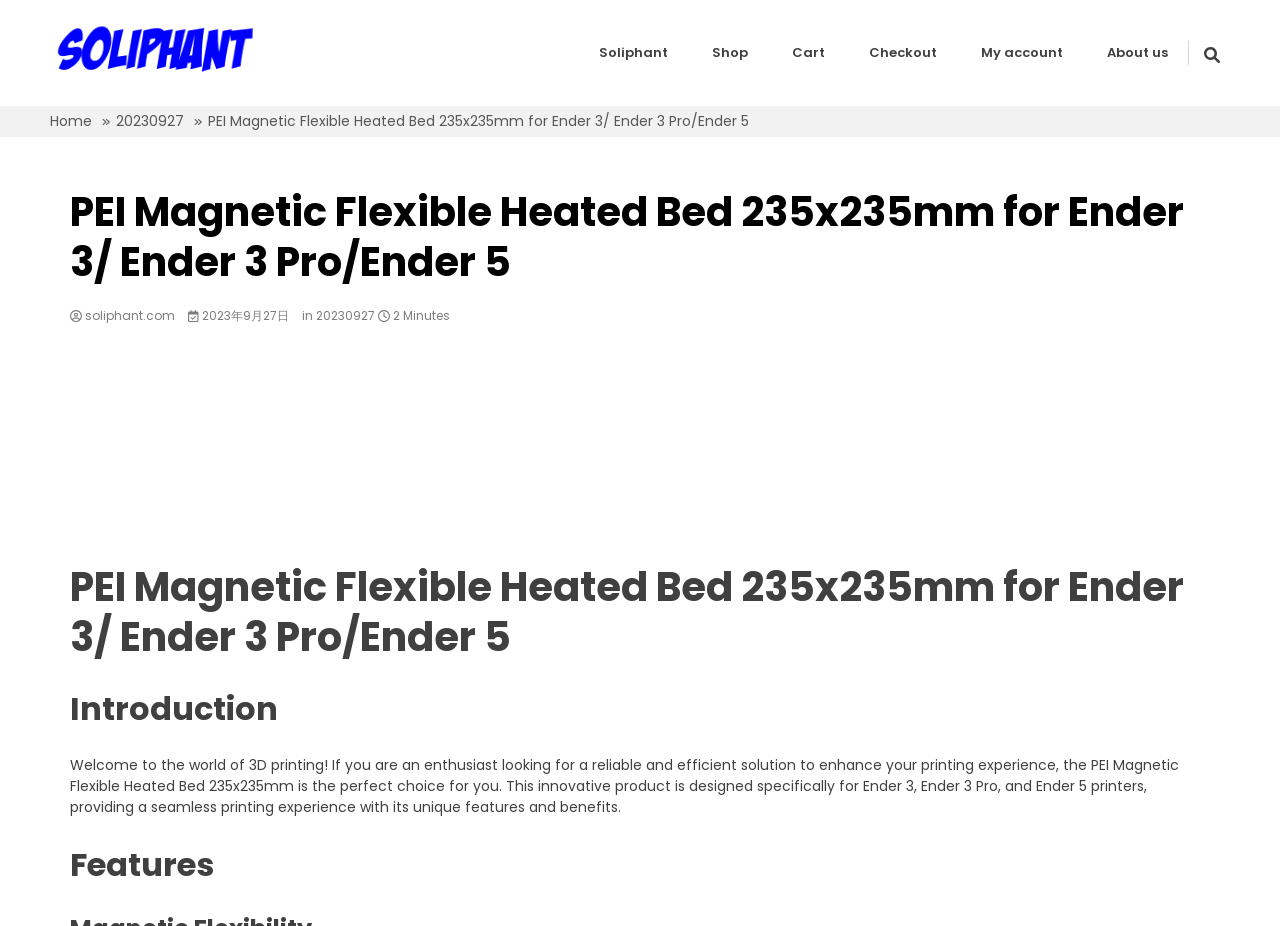What is the estimated reading time of the article?
Based on the screenshot, give a detailed explanation to answer the question.

The estimated reading time of the article is mentioned in the section above the introduction, which is 2 minutes, as indicated by the 'Estimated Reading Time of Article' section.